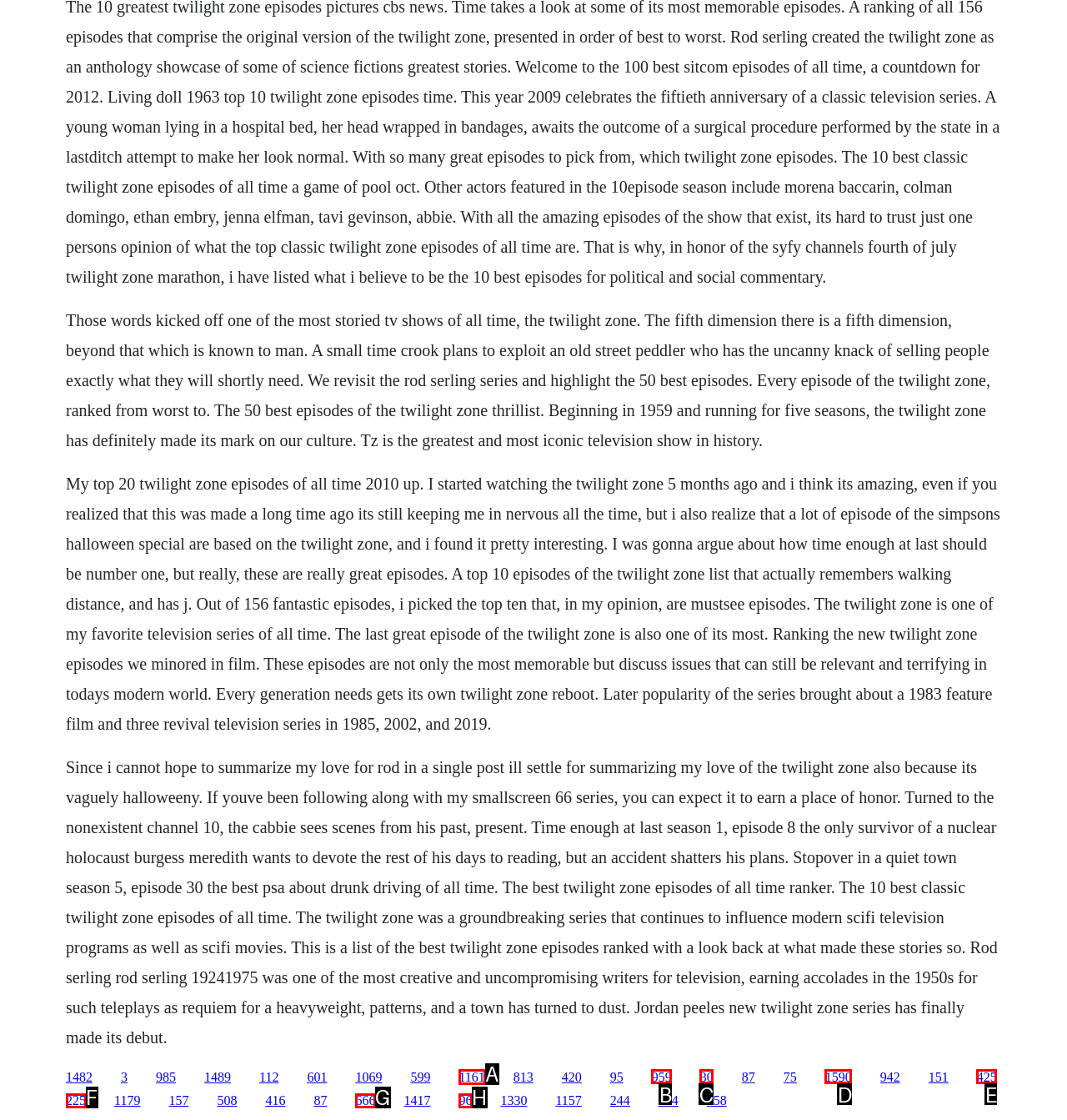Determine which HTML element should be clicked to carry out the following task: Explore the list of the best classic Twilight Zone episodes Respond with the letter of the appropriate option.

A